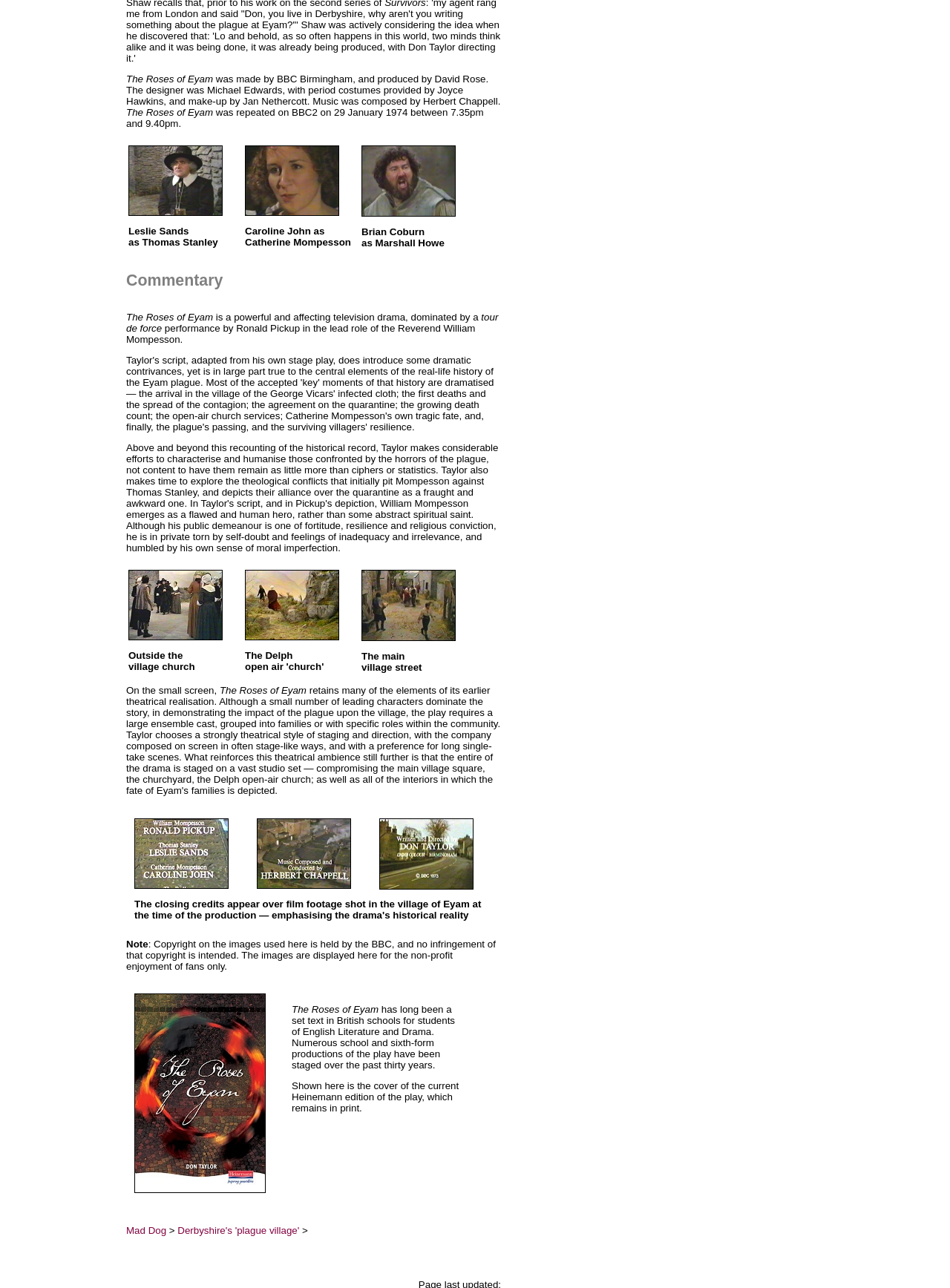Identify the bounding box coordinates for the UI element described by the following text: "conservative singles dating app". Provide the coordinates as four float numbers between 0 and 1, in the format [left, top, right, bottom].

None